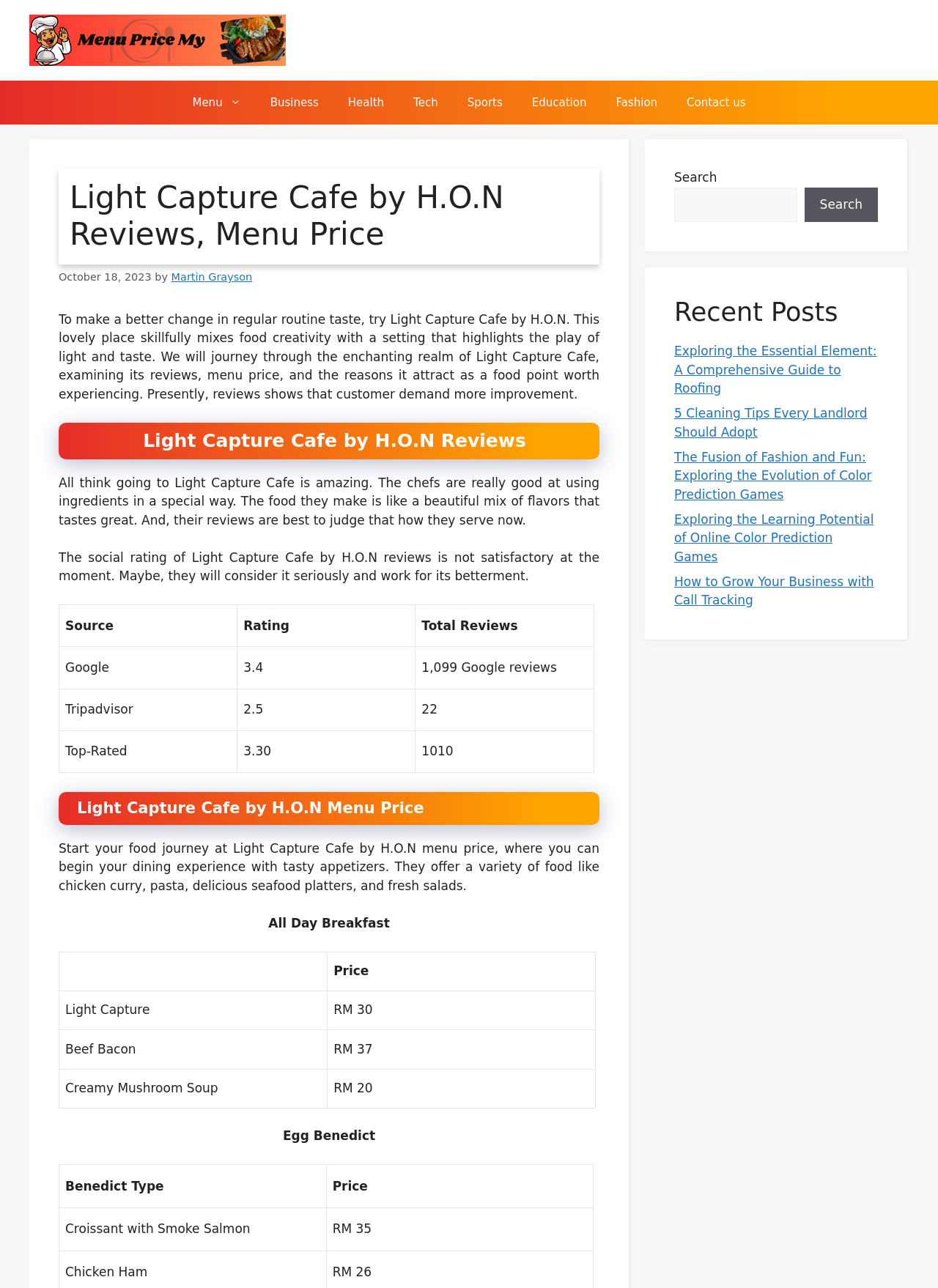Using the information in the image, give a comprehensive answer to the question: 
How many types of Benedict are listed on the menu?

In the 'Light Capture Cafe by H.O.N Menu Price' section, there are two types of Benedict listed: Croissant with Smoke Salmon and Egg Benedict.